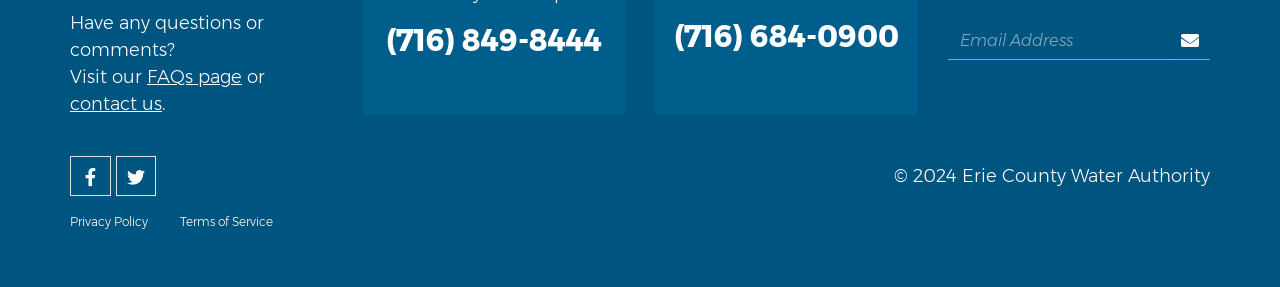Identify the bounding box coordinates for the region to click in order to carry out this instruction: "enter email address". Provide the coordinates using four float numbers between 0 and 1, formatted as [left, top, right, bottom].

[0.74, 0.076, 0.914, 0.208]